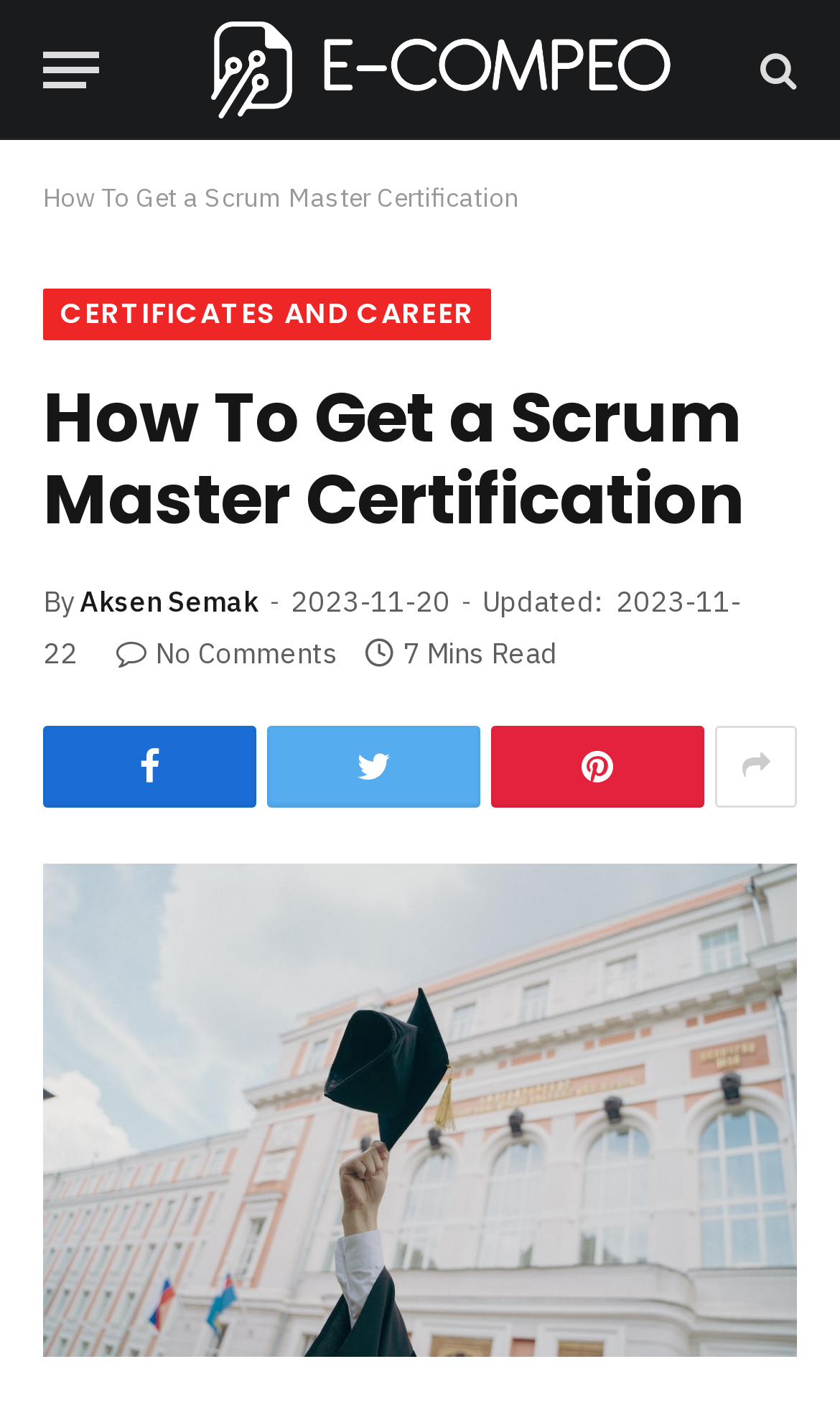Can you find the bounding box coordinates of the area I should click to execute the following instruction: "Click the menu button"?

[0.051, 0.015, 0.118, 0.083]